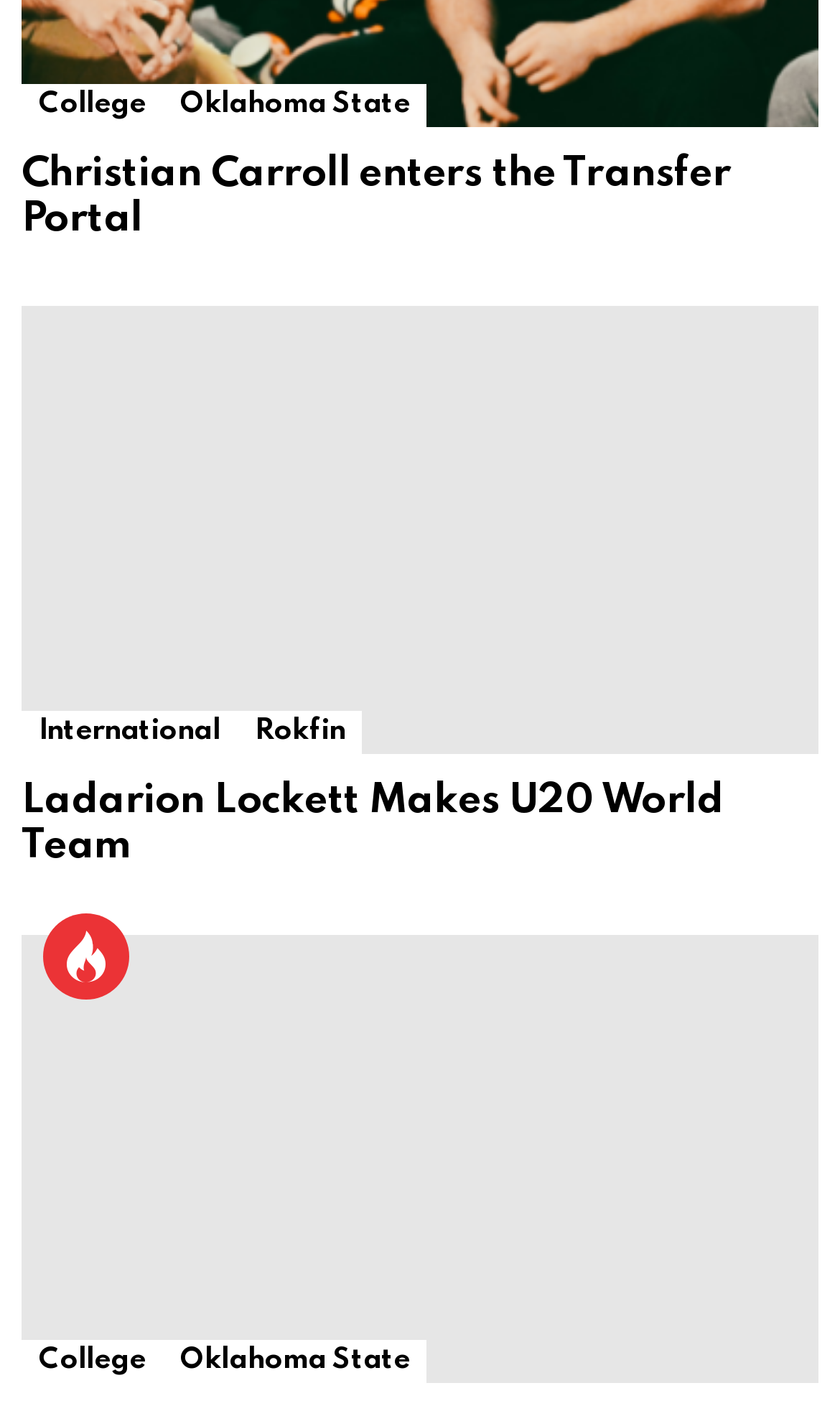Locate the UI element that matches the description College in the webpage screenshot. Return the bounding box coordinates in the format (top-left x, top-left y, bottom-right x, bottom-right y), with values ranging from 0 to 1.

[0.026, 0.06, 0.194, 0.091]